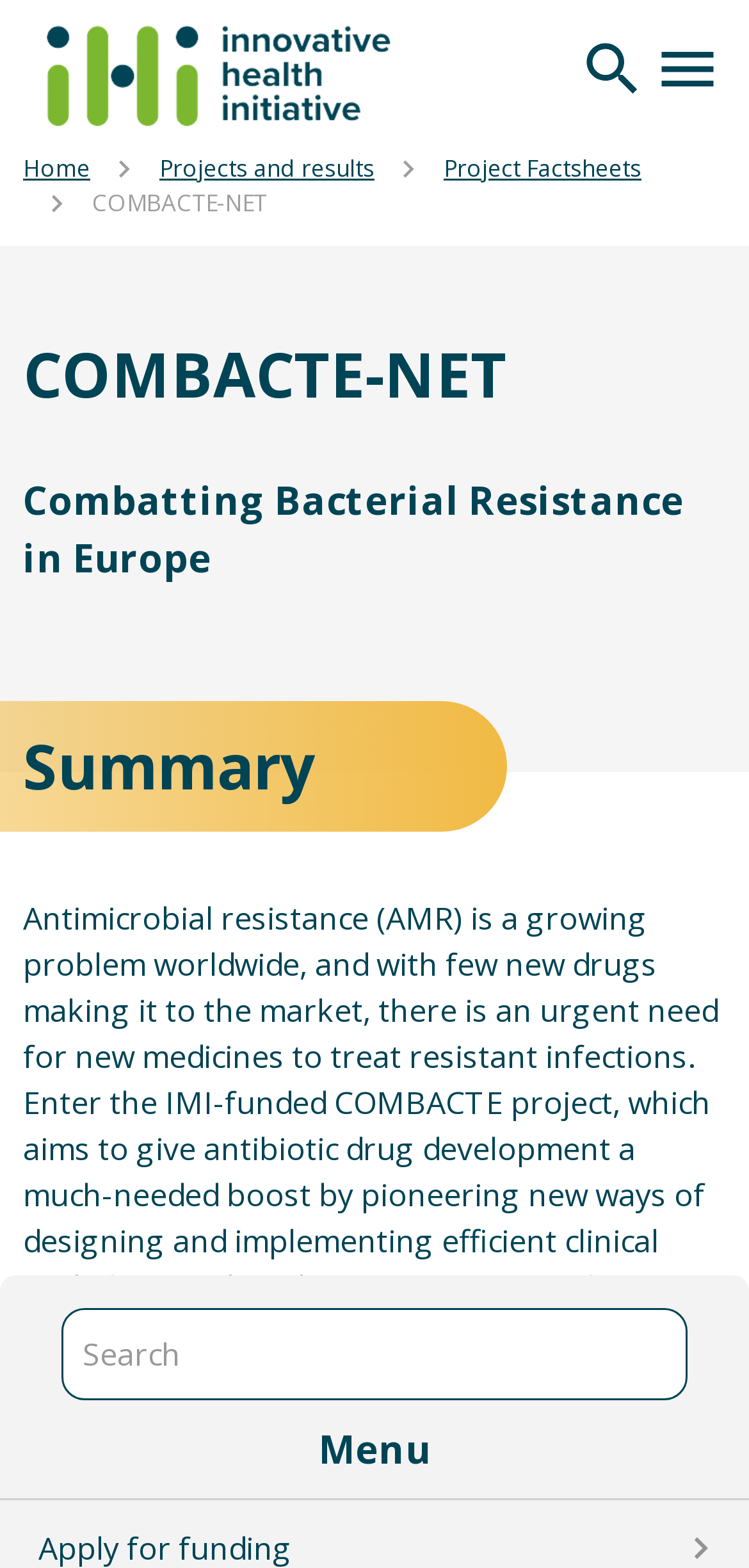Explain the webpage in detail.

The webpage is about COMBACTE-NET, an Innovative Health Initiative, and its focus on combating antimicrobial resistance (AMR). At the top left, there is a link to the "Home" page, accompanied by a small image. On the top right, there is a button and a link, but their purposes are not specified. 

Below the top section, there is a navigation bar, also known as a breadcrumb, that displays the current page's location within the website's hierarchy. The breadcrumb has three links: "Home", "Projects and results", and "Project Factsheets". 

To the right of the breadcrumb, the text "COMBACTE-NET" is displayed, followed by a heading with the same text. Below this, there is a static text that reads "Combatting Bacterial Resistance in Europe". 

Further down, there is a summary section, which provides an overview of the COMBACTE project. The text explains that antimicrobial resistance is a growing problem worldwide, and that the COMBACTE project aims to boost antibiotic drug development by pioneering new ways of designing and implementing efficient clinical trials for novel antibiotics. The project is part of the New Drugs for Bad Bugs (ND4BB) initiative, a wider programme to tackle AMR.